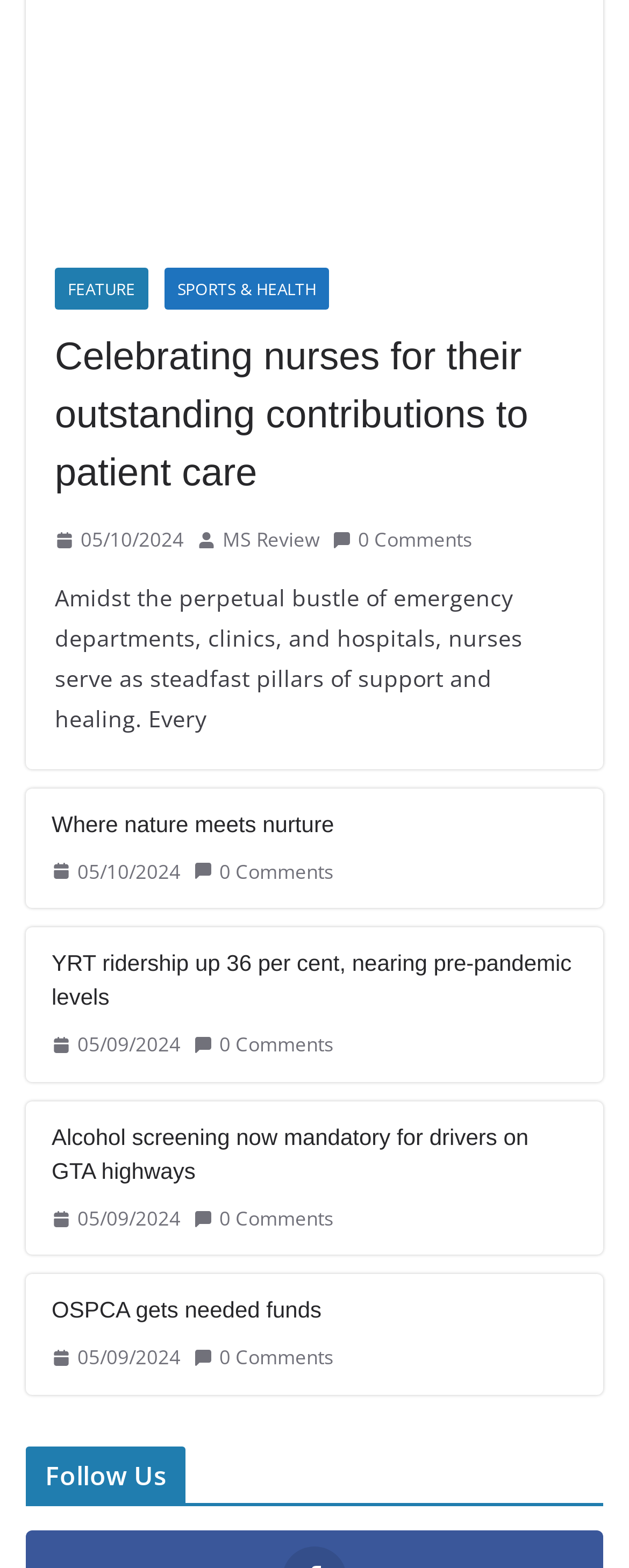Please identify the coordinates of the bounding box for the clickable region that will accomplish this instruction: "View the 'MS Review' page".

[0.354, 0.334, 0.508, 0.356]